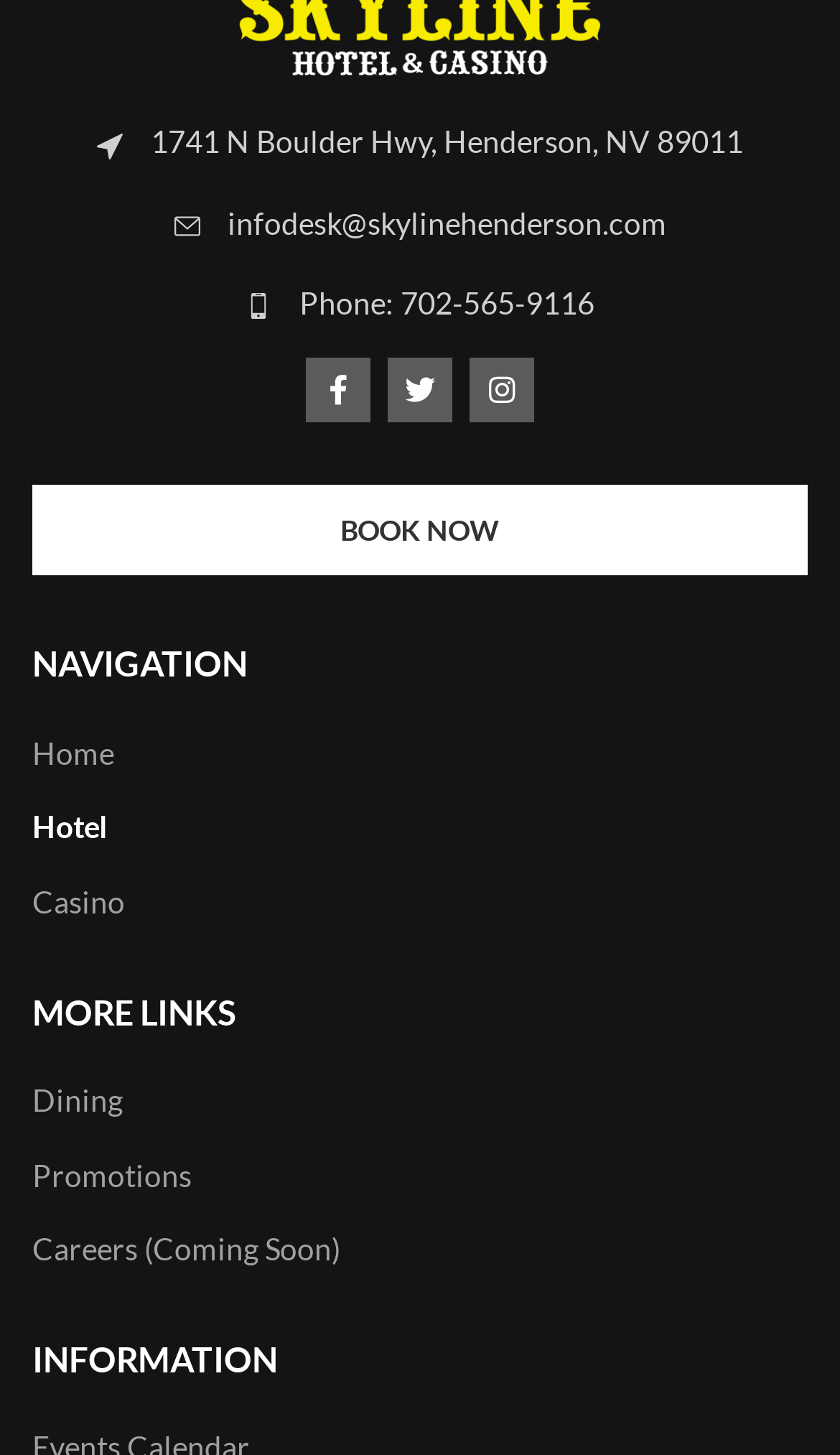What is the address of the hotel?
Give a detailed and exhaustive answer to the question.

I found the address by looking at the StaticText element with the OCR text '1741 N Boulder Hwy, Henderson, NV 89011' which is located at the top of the page.